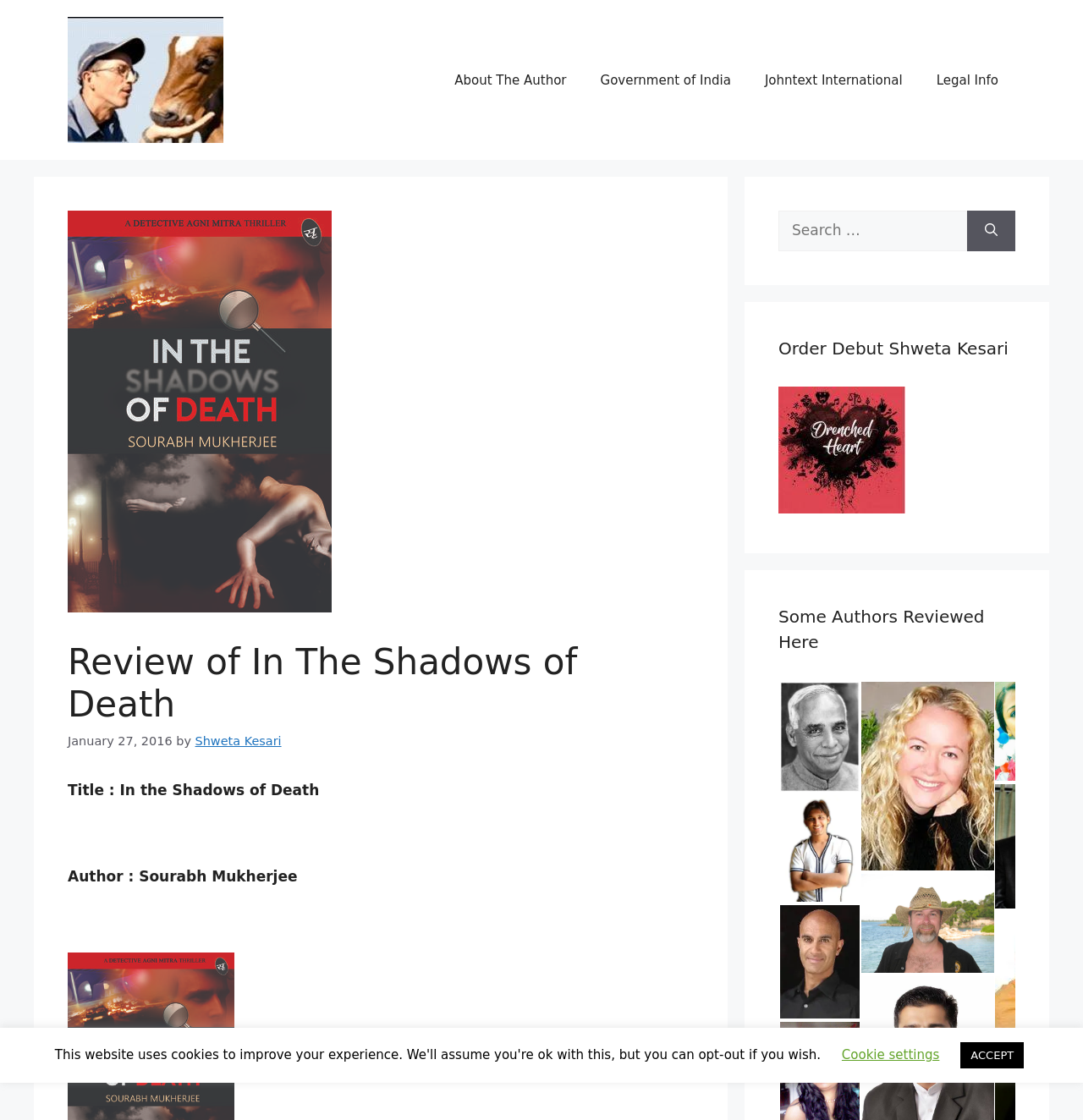Pinpoint the bounding box coordinates of the element you need to click to execute the following instruction: "View the photo of Eknath Easwaran". The bounding box should be represented by four float numbers between 0 and 1, in the format [left, top, right, bottom].

[0.719, 0.65, 0.795, 0.665]